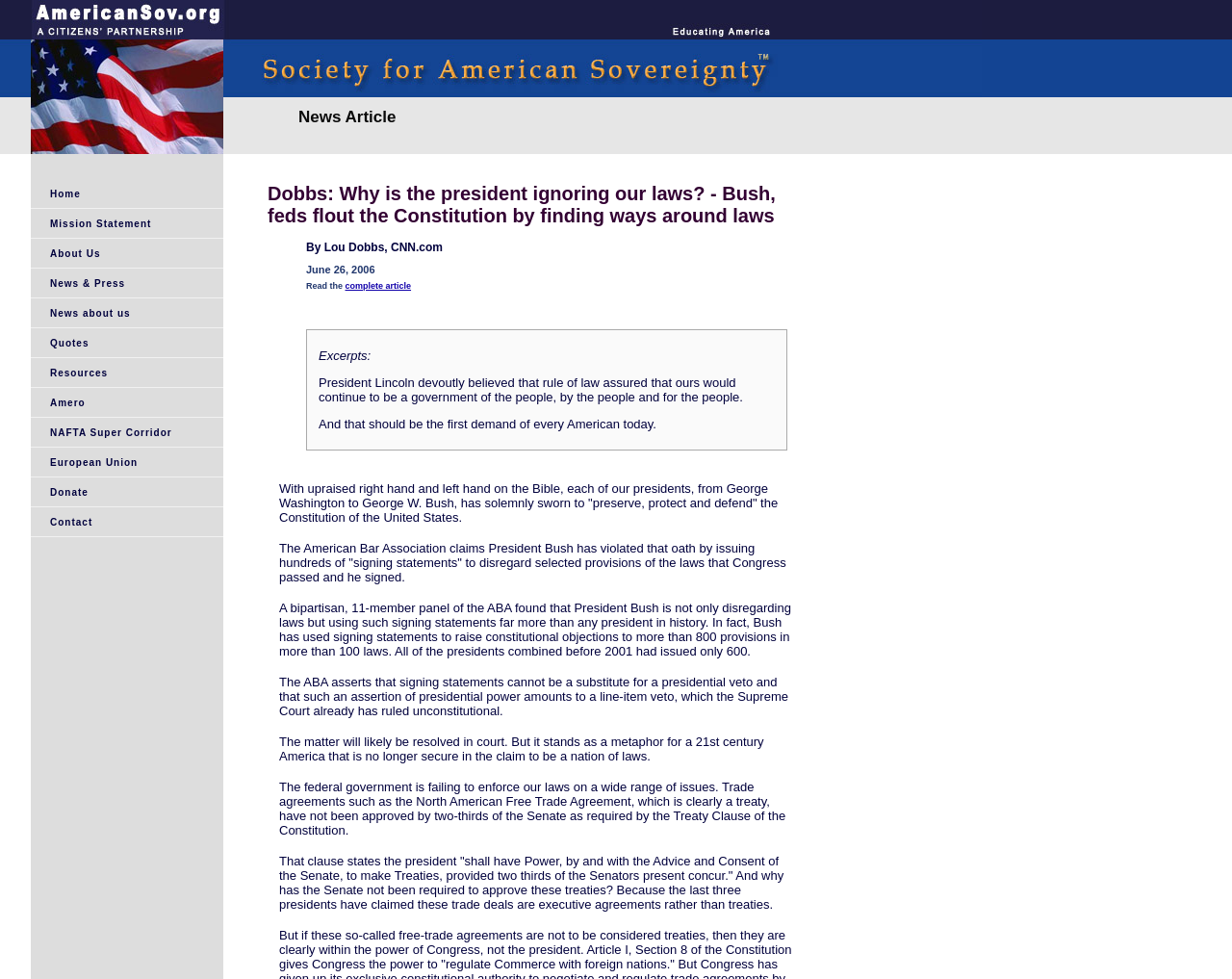Determine the bounding box coordinates for the clickable element to execute this instruction: "Click the Home link". Provide the coordinates as four float numbers between 0 and 1, i.e., [left, top, right, bottom].

[0.025, 0.183, 0.181, 0.212]